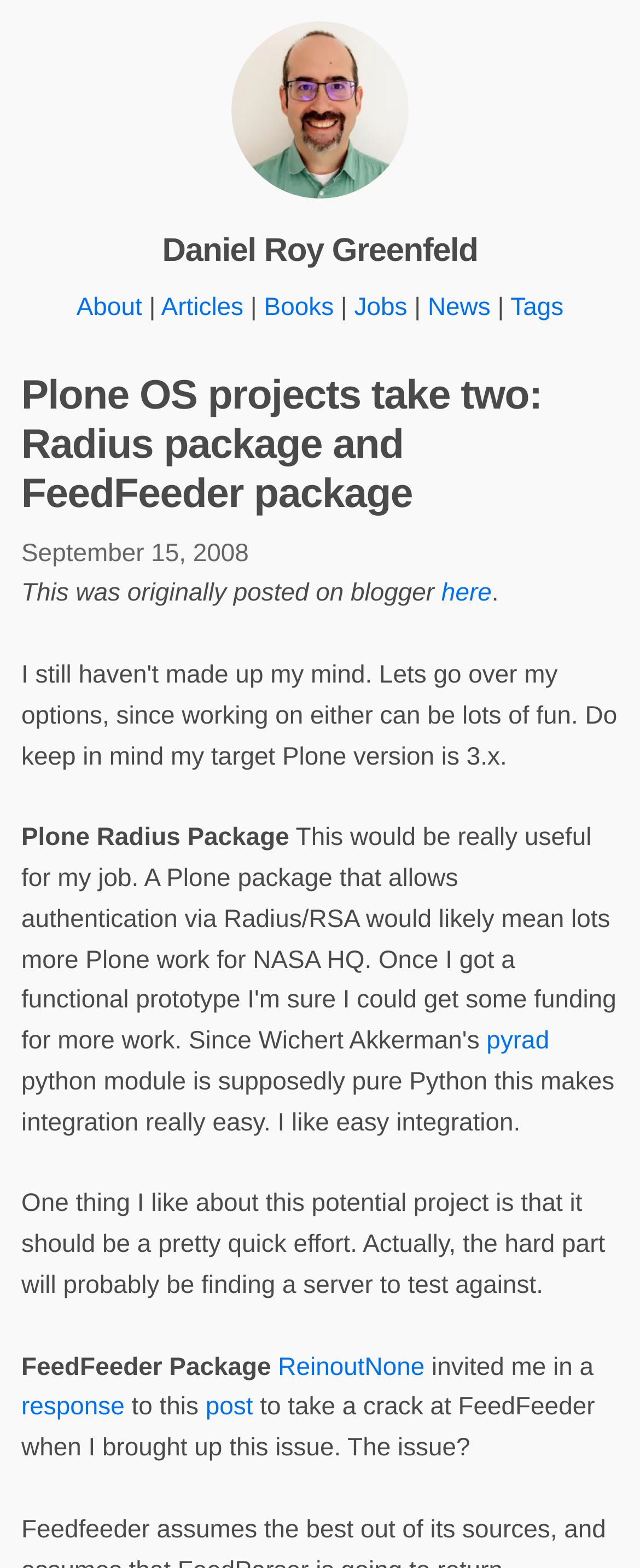Indicate the bounding box coordinates of the clickable region to achieve the following instruction: "Go to the About page."

[0.119, 0.187, 0.222, 0.205]